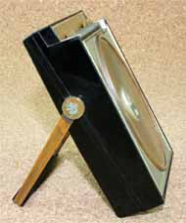Describe all the elements in the image with great detail.

The image depicts the Zenith Royal 500 H transistor radio, an iconic device often referred to as having "owl eyes" due to its distinctive design. This model features a sleek black chassis with a prominent speaker grill, highlighting its vintage appeal. The radio is positioned upright, supported by a wooden stand that adds a touch of retro elegance. Manufactured in various configurations, the Royal 500 H was known for its robust construction and long-range reception capabilities, utilizing 8 germanium transistors. This particular model from 1962 represents a significant evolution in portable radio technology, combining both functionality and style.